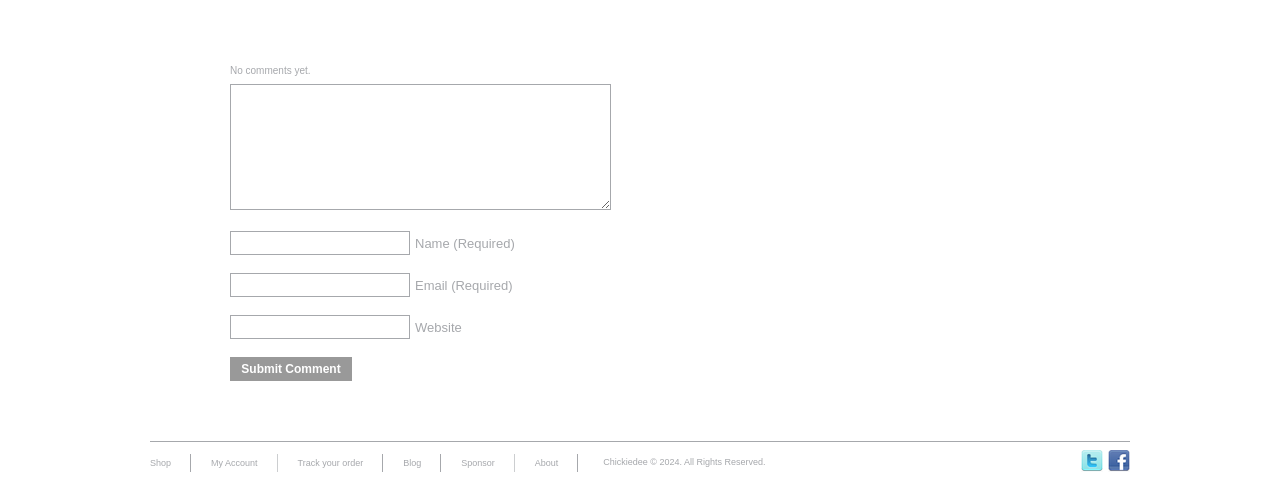Predict the bounding box coordinates for the UI element described as: "parent_node: Email (Required) name="email"". The coordinates should be four float numbers between 0 and 1, presented as [left, top, right, bottom].

[0.18, 0.555, 0.32, 0.604]